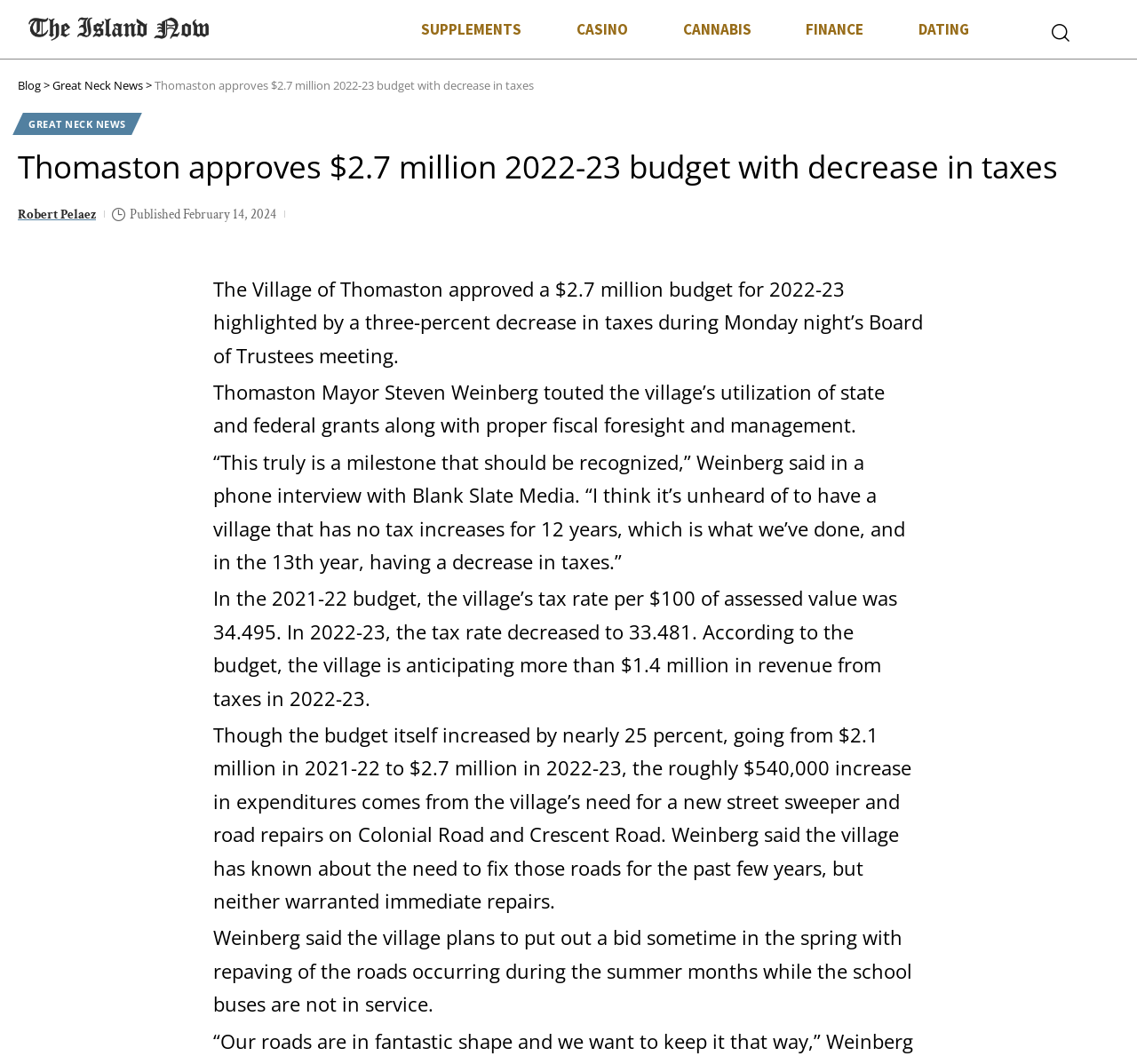Determine the coordinates of the bounding box that should be clicked to complete the instruction: "check January 2022". The coordinates should be represented by four float numbers between 0 and 1: [left, top, right, bottom].

None